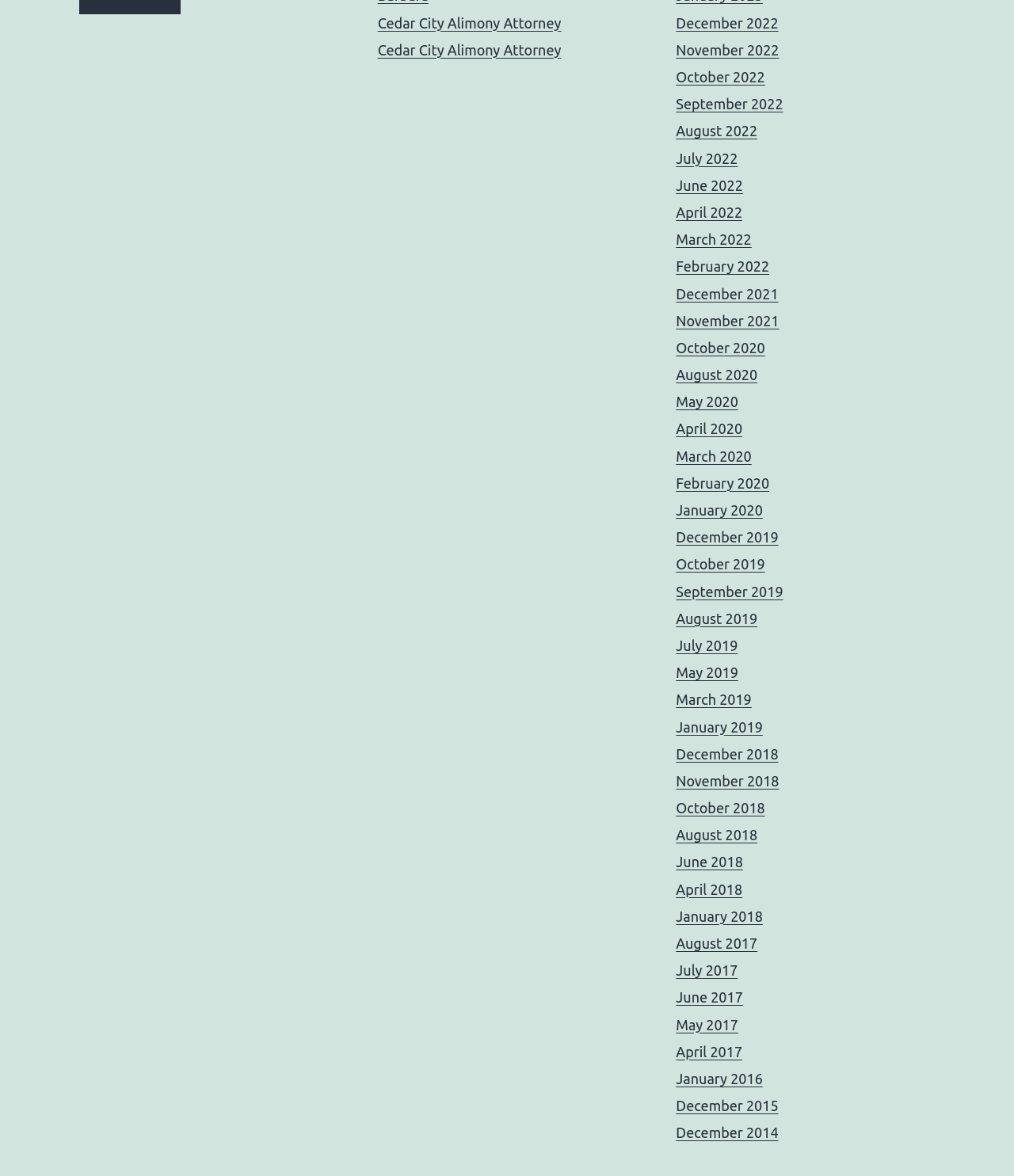Can you find the bounding box coordinates of the area I should click to execute the following instruction: "View December 2022"?

[0.667, 0.013, 0.768, 0.026]